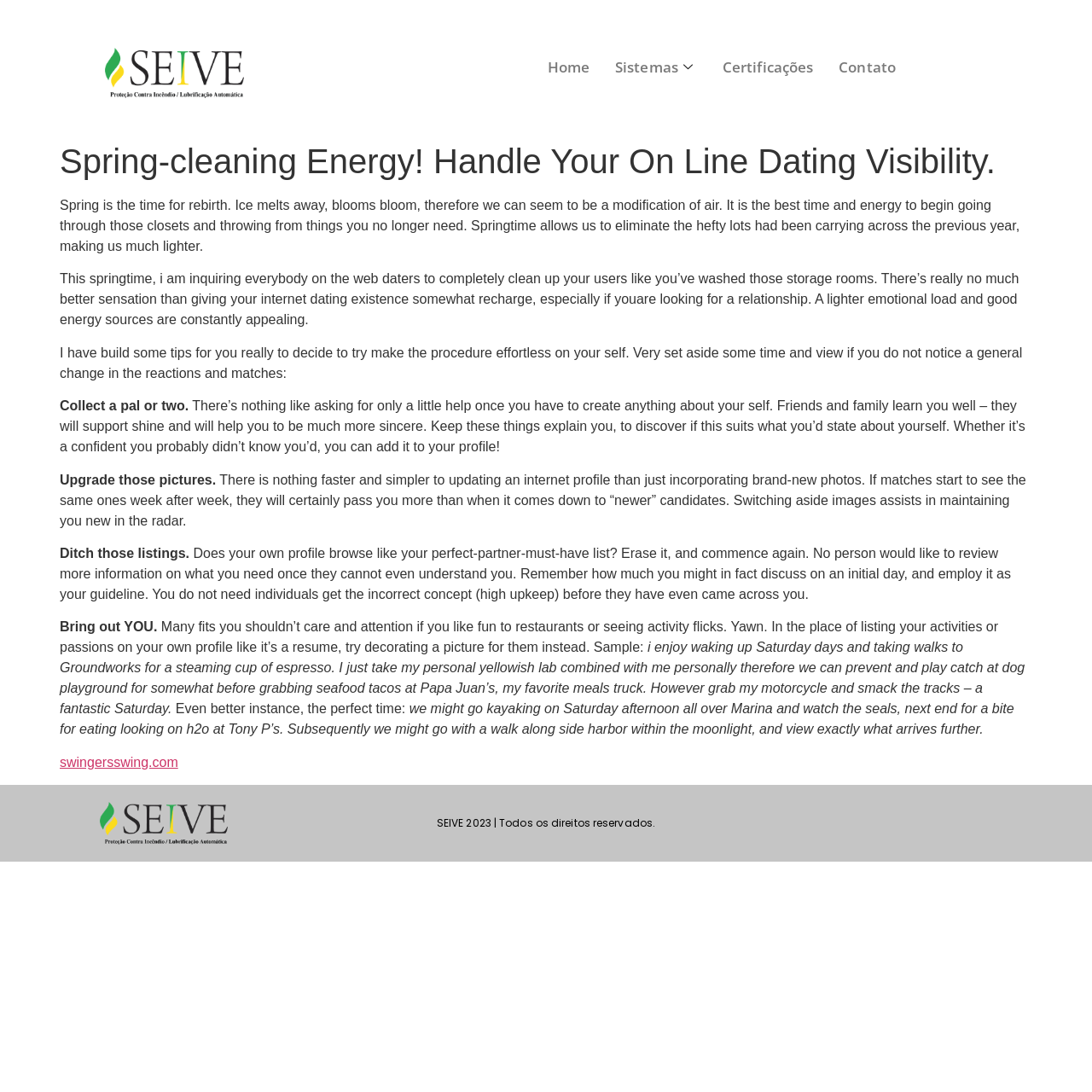What is the main topic of this webpage?
Answer the question with as much detail as possible.

Based on the content of the webpage, it appears to be providing tips and advice on how to improve one's online dating profile, with a focus on spring cleaning and refreshing one's online presence.